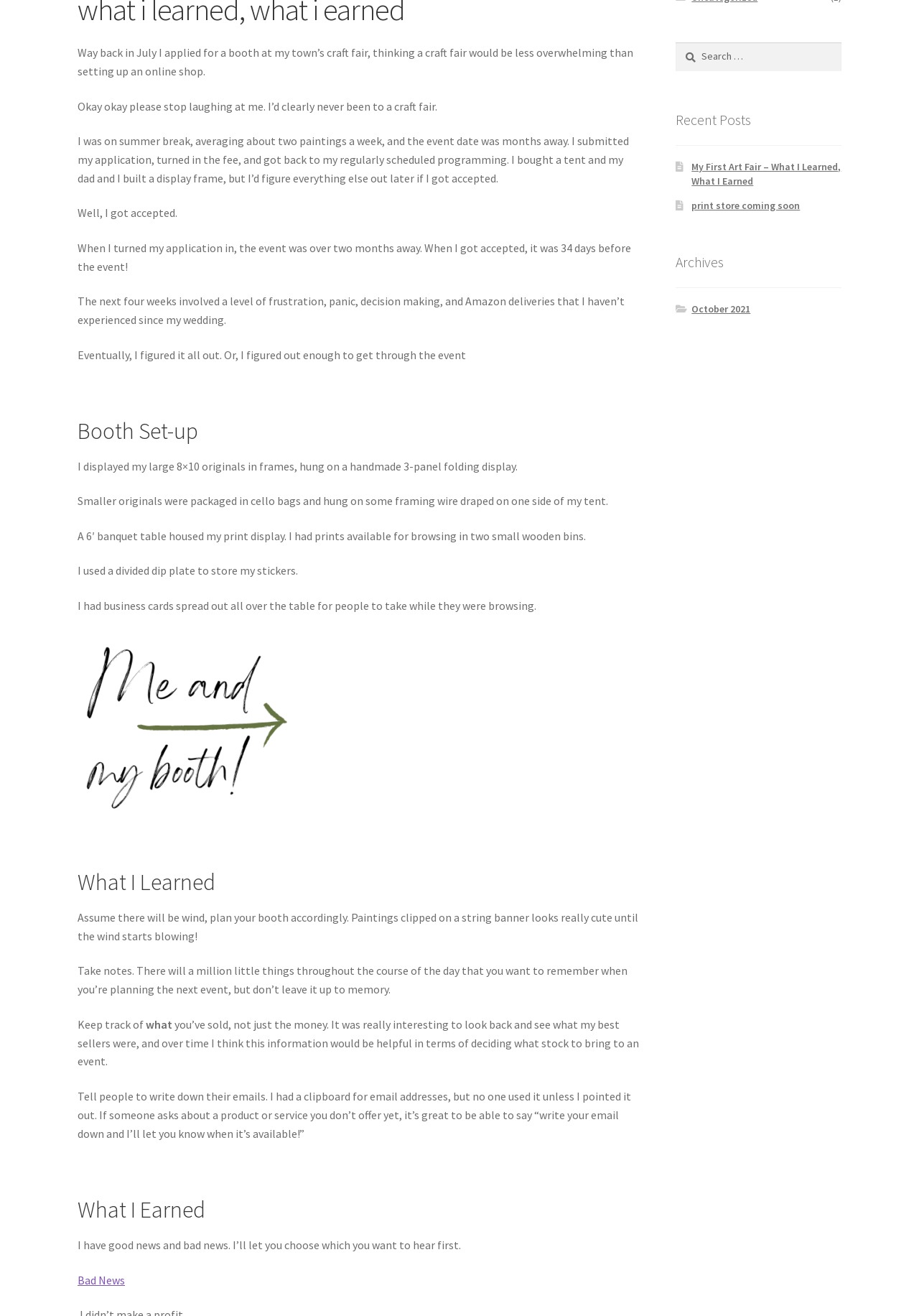Given the element description: "print store coming soon", predict the bounding box coordinates of the UI element it refers to, using four float numbers between 0 and 1, i.e., [left, top, right, bottom].

[0.753, 0.151, 0.871, 0.161]